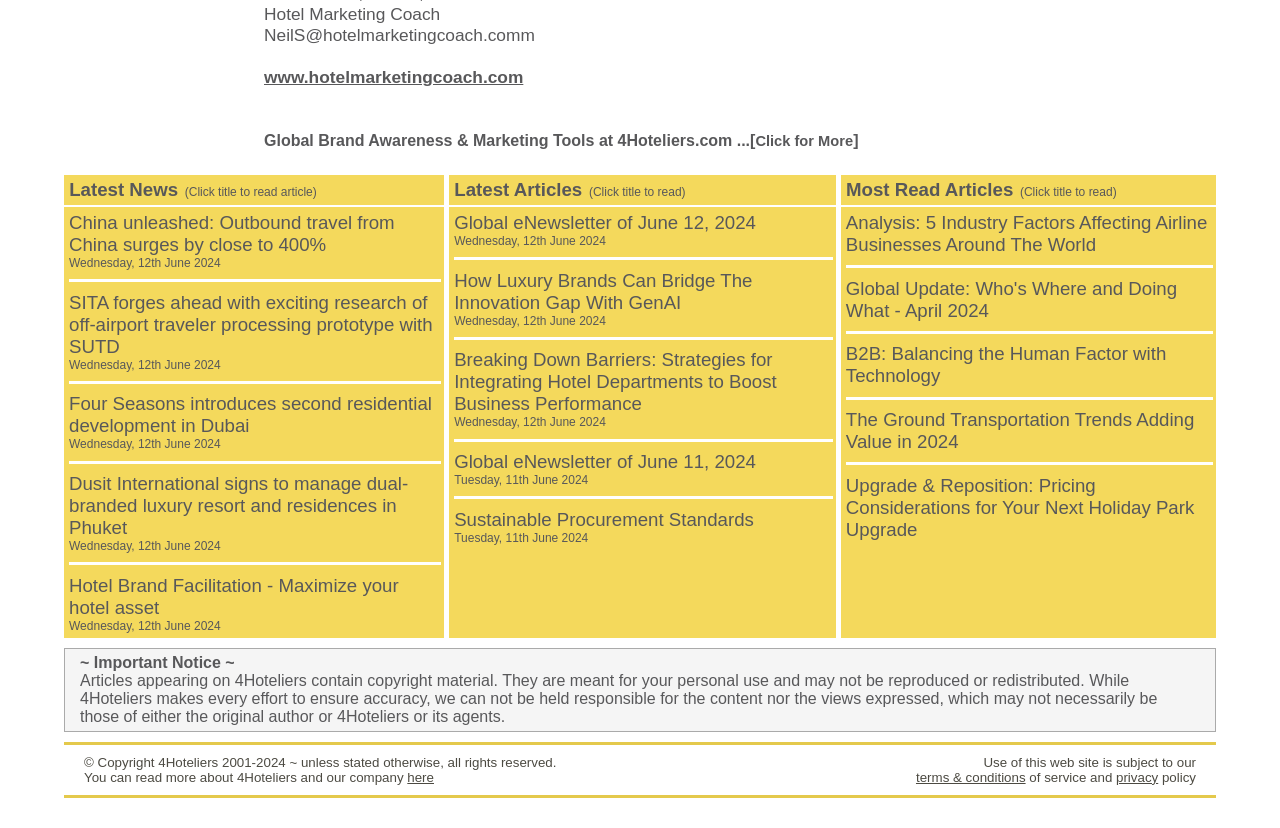Answer the following query with a single word or phrase:
What is the name of the hotel marketing coach?

Neil